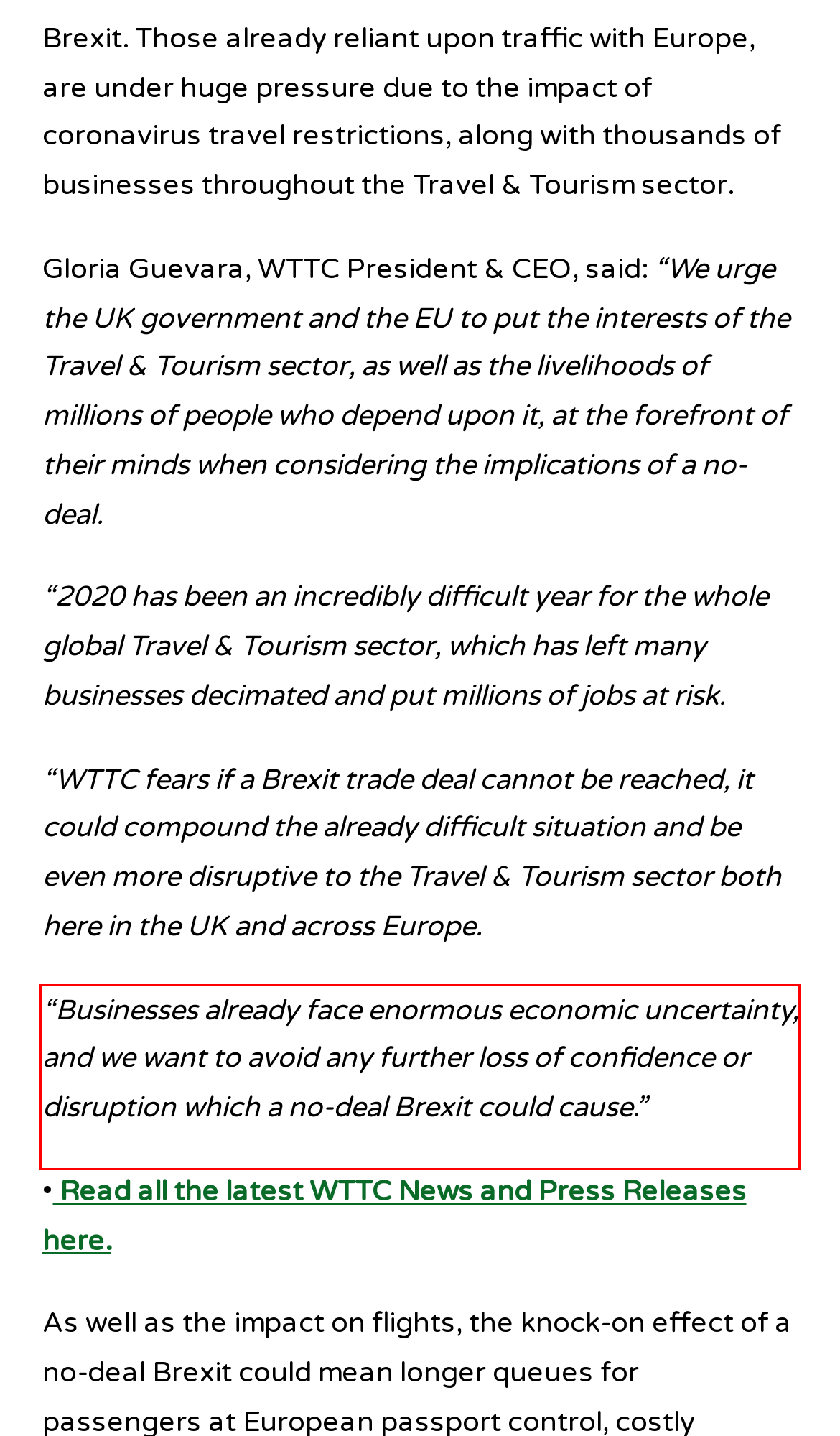Please analyze the provided webpage screenshot and perform OCR to extract the text content from the red rectangle bounding box.

“Businesses already face enormous economic uncertainty, and we want to avoid any further loss of confidence or disruption which a no-deal Brexit could cause.”